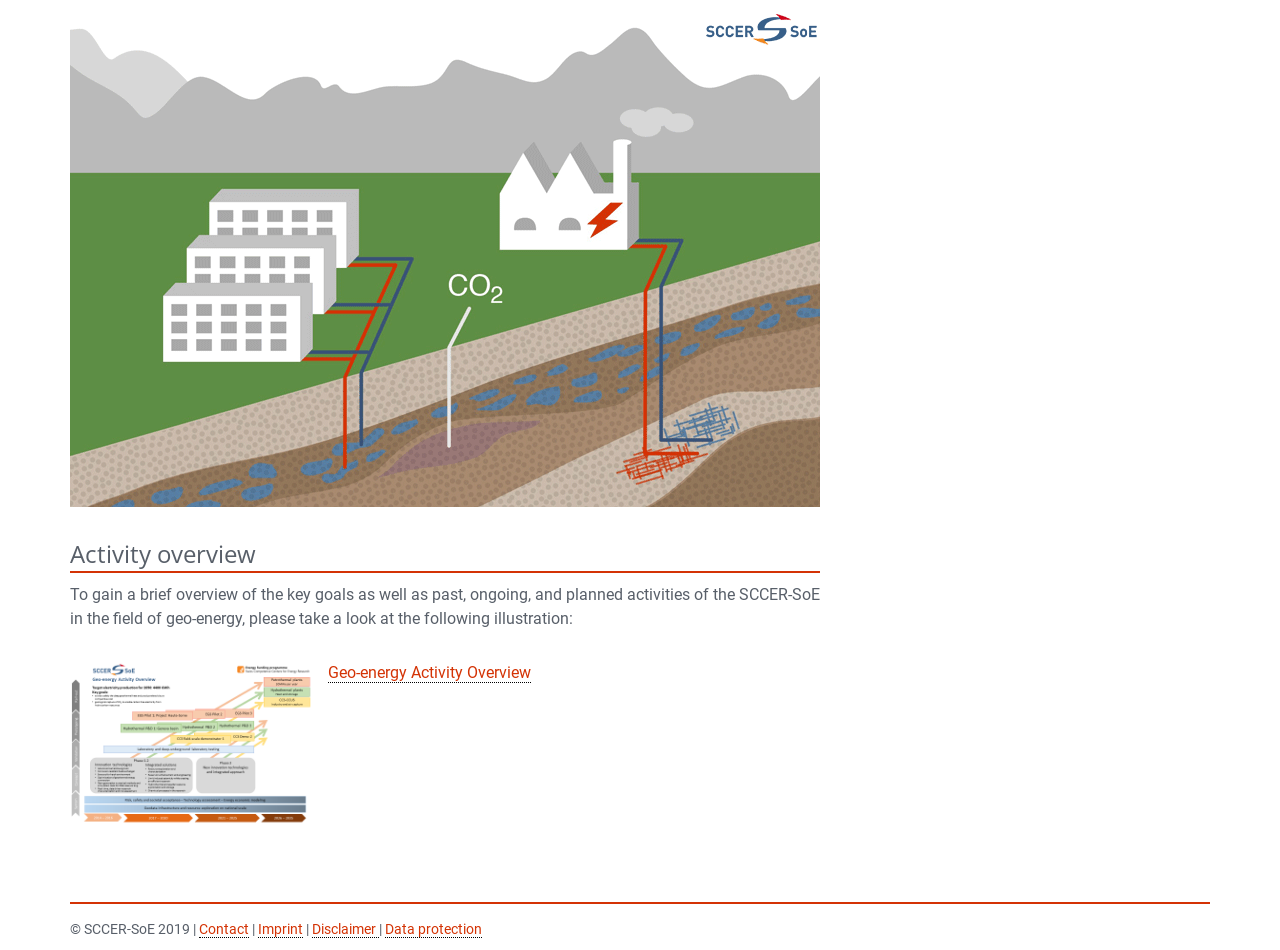Given the element description: "Data protection", predict the bounding box coordinates of this UI element. The coordinates must be four float numbers between 0 and 1, given as [left, top, right, bottom].

[0.301, 0.97, 0.377, 0.988]